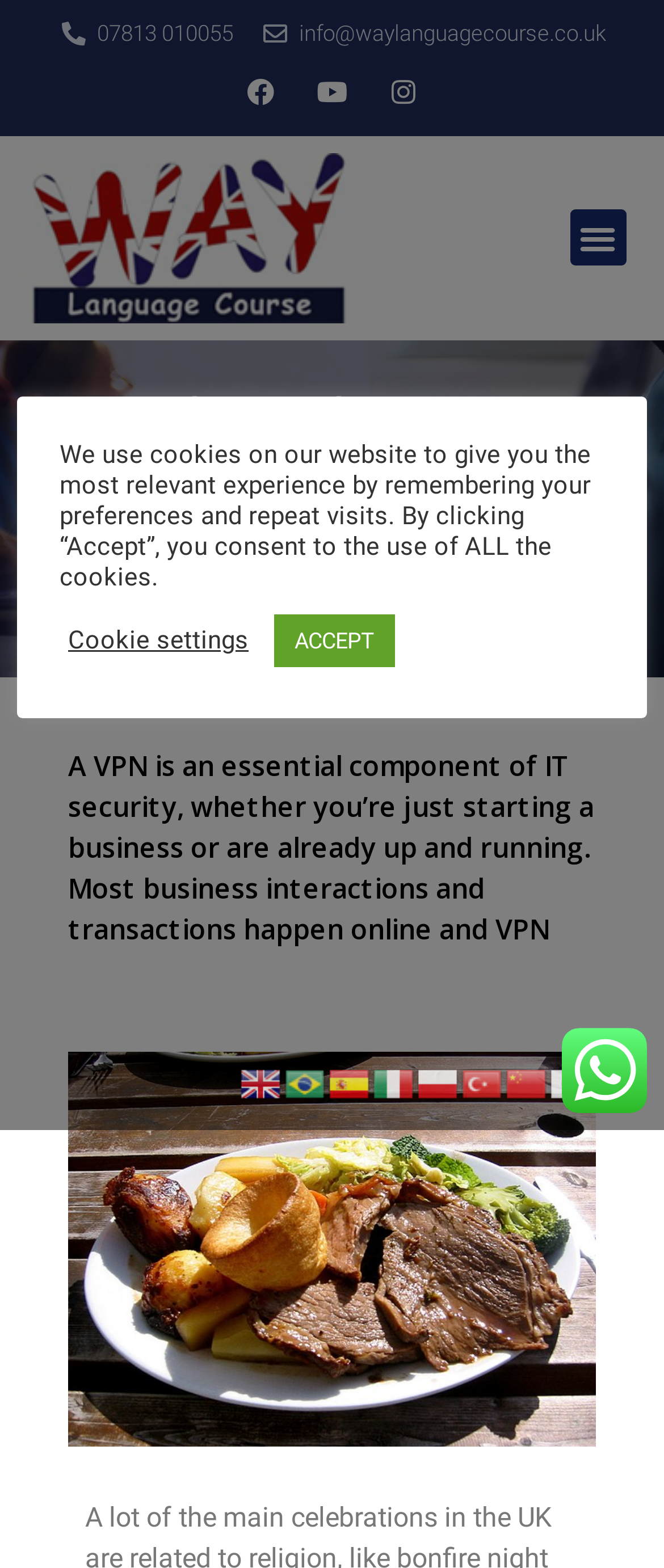Based on what you see in the screenshot, provide a thorough answer to this question: What is the language of the webpage?

I looked at the language selection links at the bottom of the webpage and saw that there are multiple languages available, including English, Portuguese, Spanish, Italian, Polish, Turkish, Chinese, and Japanese.